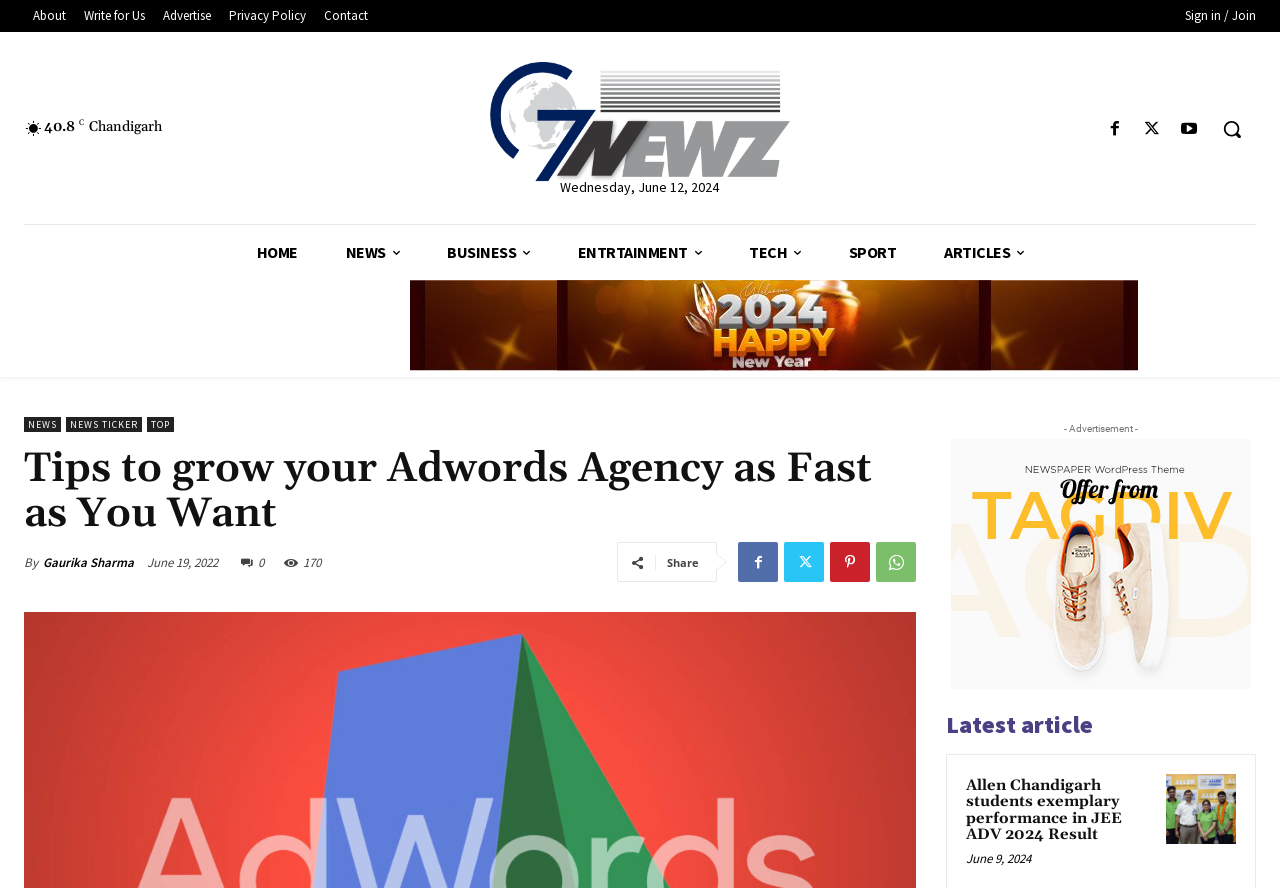Respond with a single word or phrase to the following question: How many views does the article have?

170